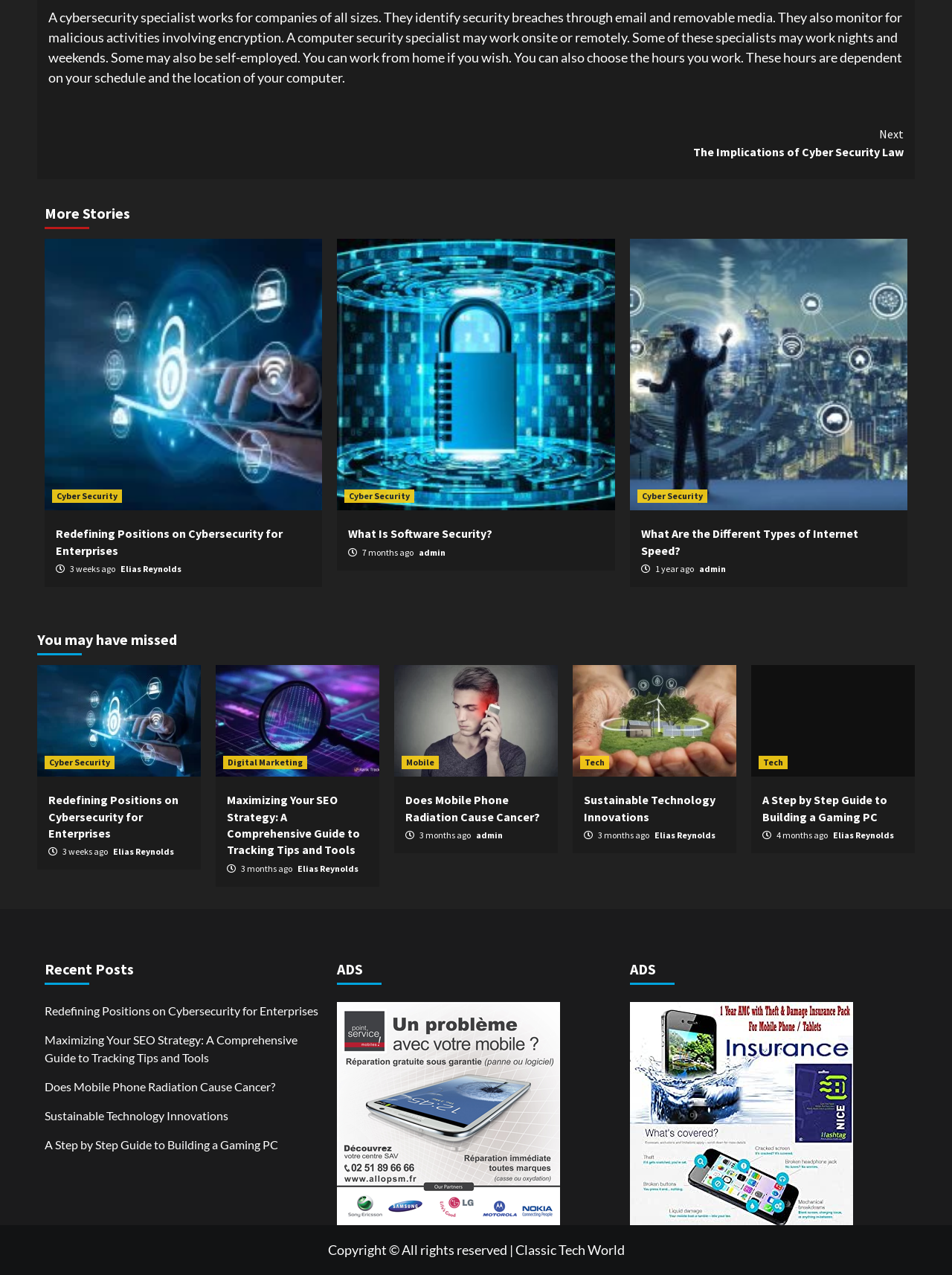Identify the bounding box coordinates for the element you need to click to achieve the following task: "Explore 'More Stories'". The coordinates must be four float values ranging from 0 to 1, formatted as [left, top, right, bottom].

[0.047, 0.158, 0.137, 0.18]